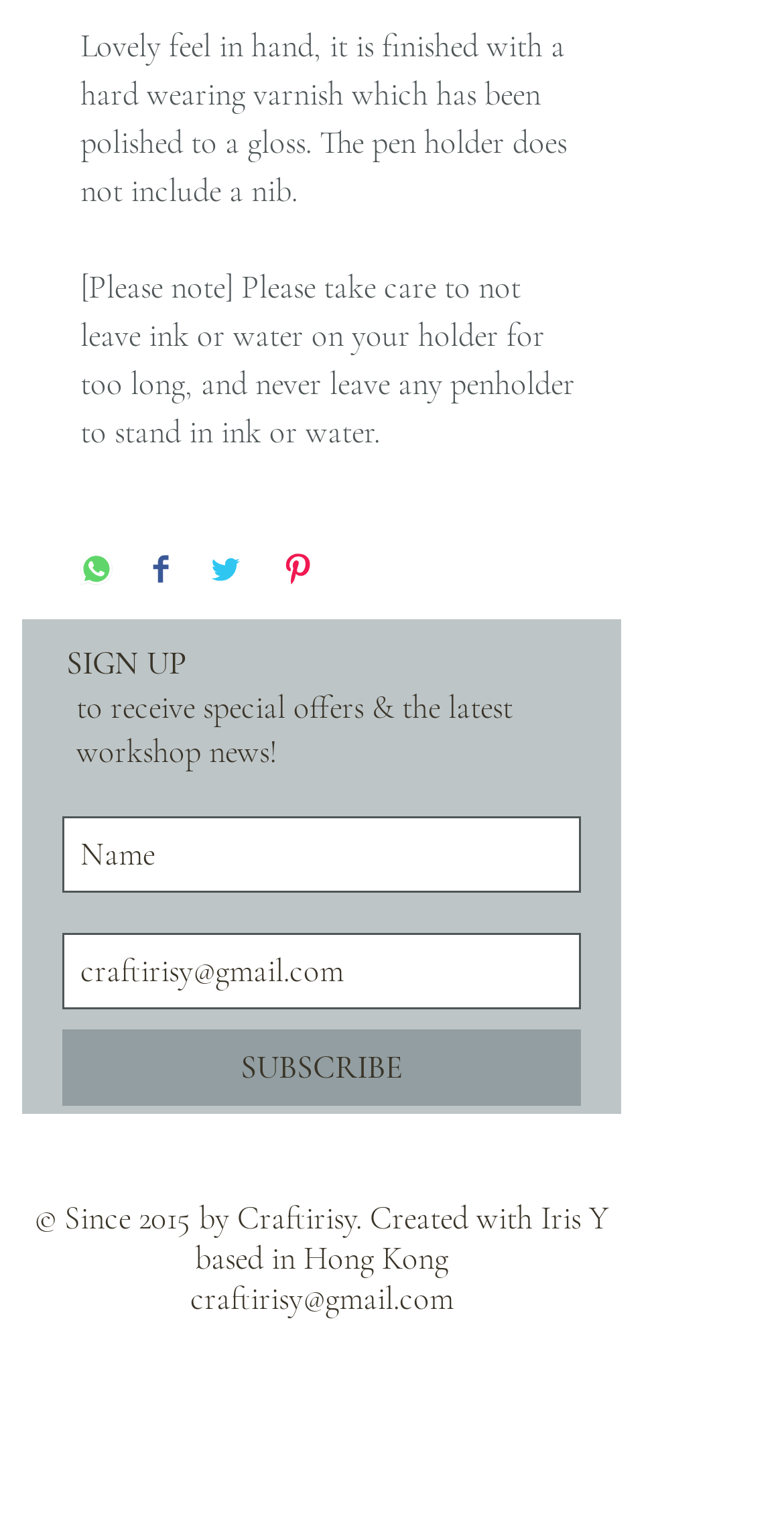What should you avoid doing with your pen holder?
Kindly offer a comprehensive and detailed response to the question.

According to the StaticText element with the text '[Please note] Please take care to not leave ink or water on your holder for too long, and never leave any penholder to stand in ink or water.', we can conclude that you should avoid leaving ink or water on your pen holder.